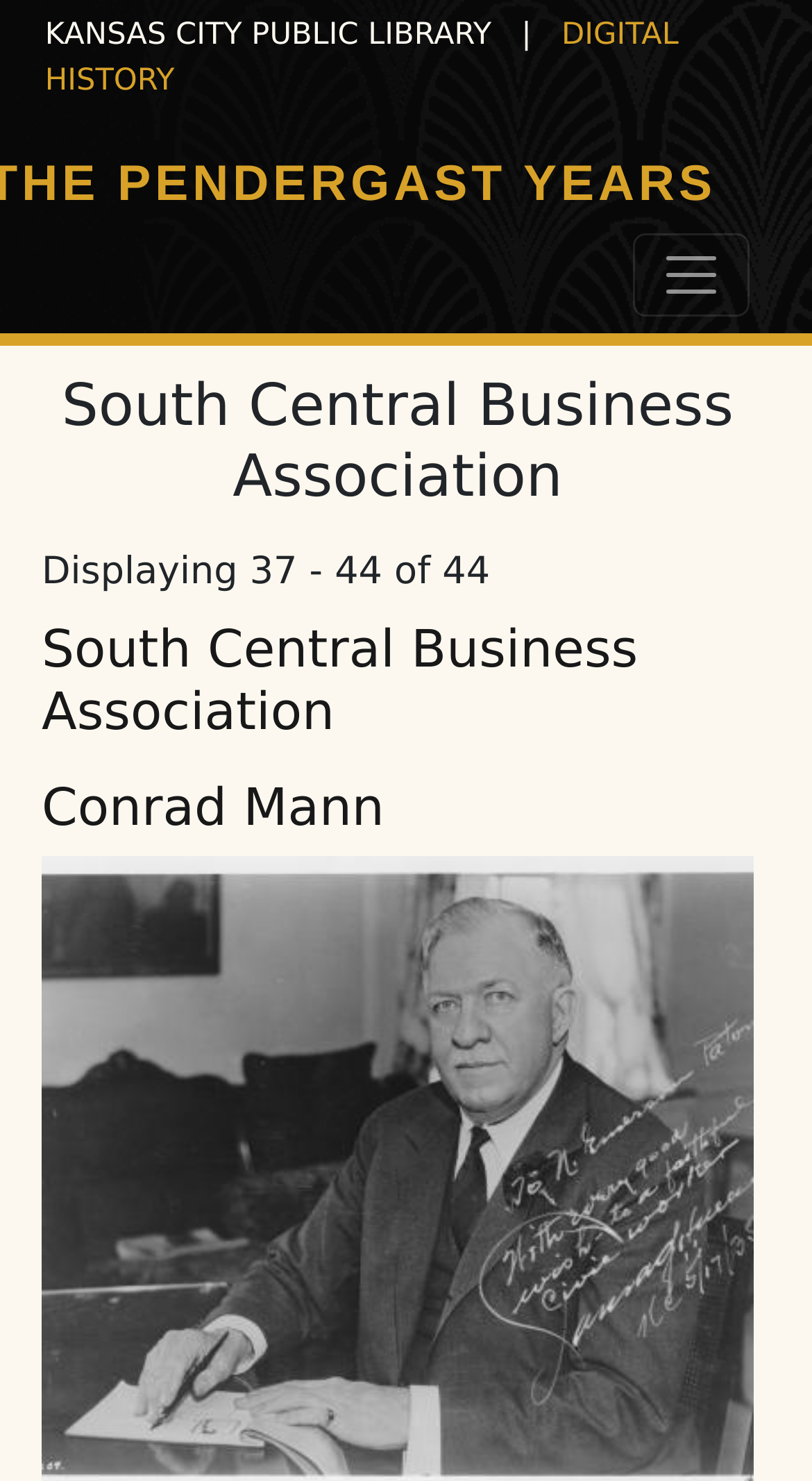Provide a brief response to the question below using one word or phrase:
Is the navigation menu expanded?

No